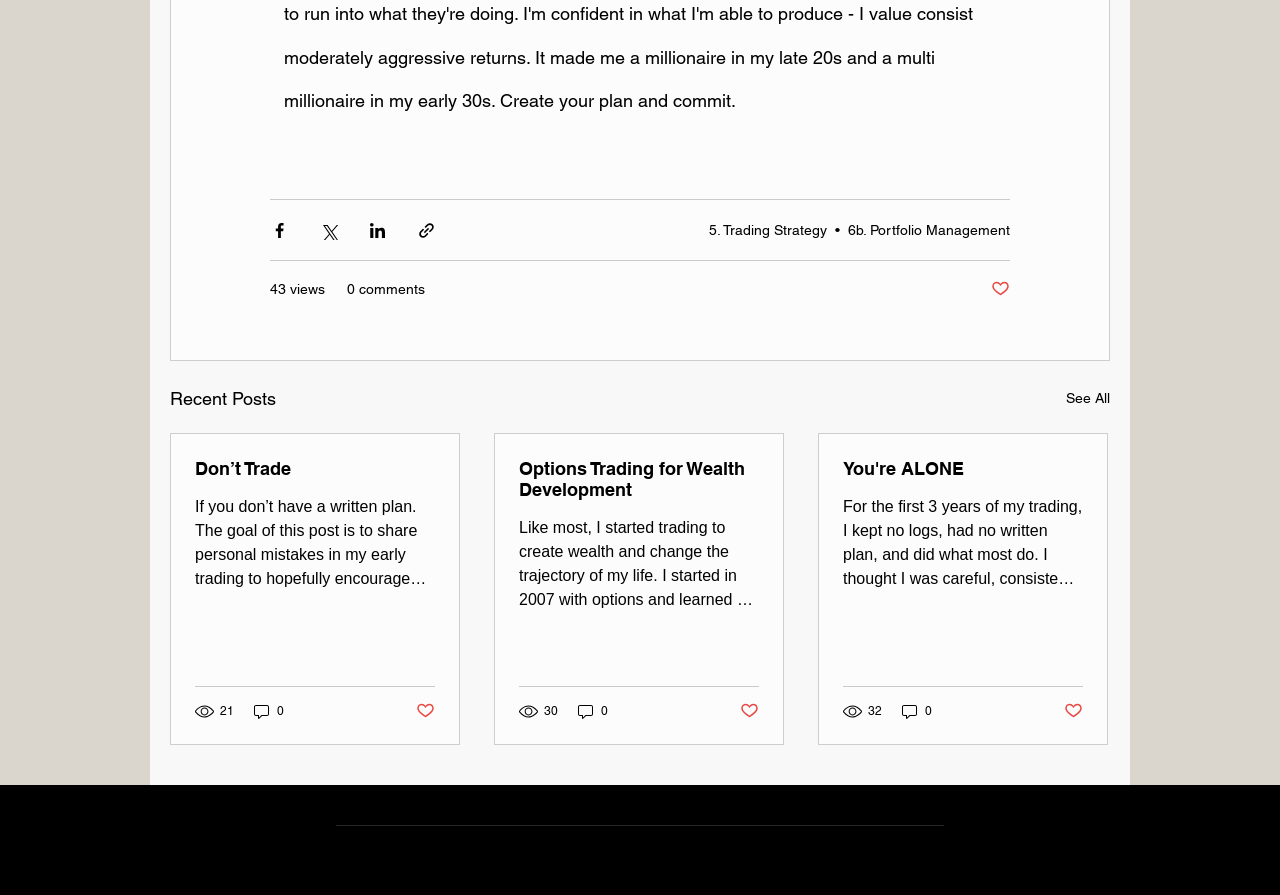Provide a thorough and detailed response to the question by examining the image: 
How many views does the second article have?

I looked at the second article and saw that it has a '30 views' label, which indicates that the article has been viewed 30 times.